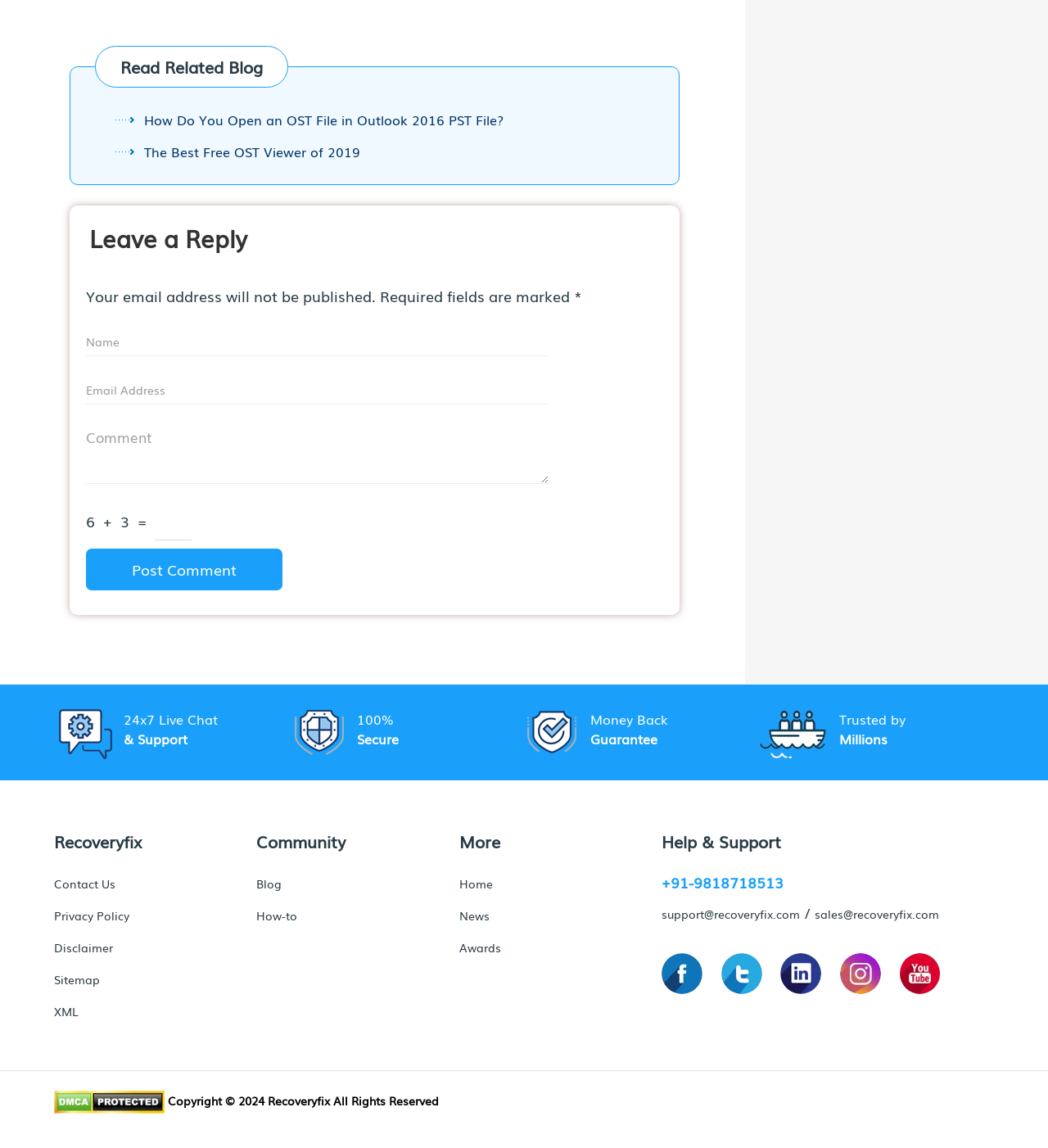Provide a brief response to the question below using a single word or phrase: 
What is the purpose of the 'Leave a Reply' section?

To comment on a blog post